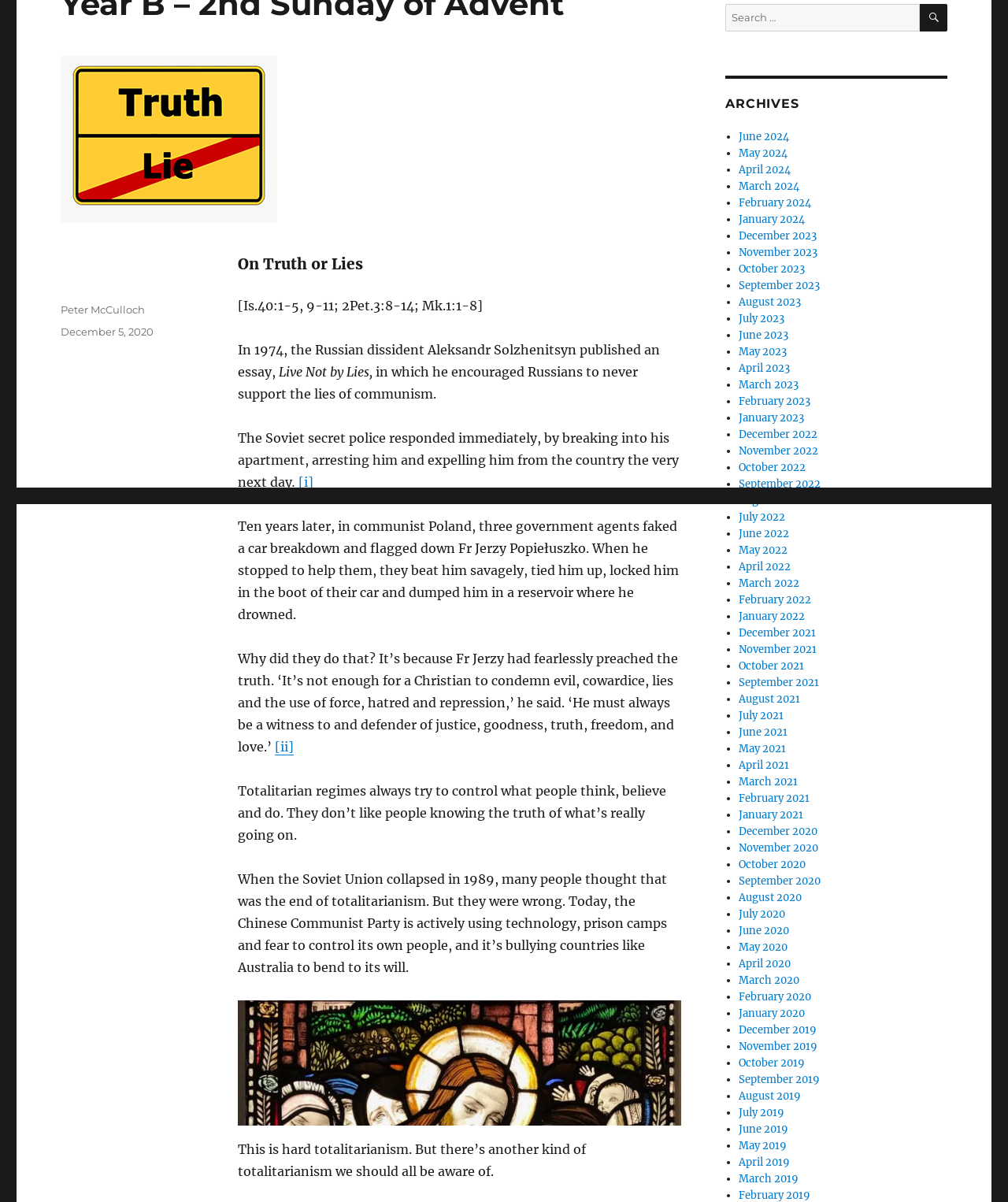Predict the bounding box coordinates of the UI element that matches this description: "September 2020". The coordinates should be in the format [left, top, right, bottom] with each value between 0 and 1.

[0.733, 0.727, 0.814, 0.738]